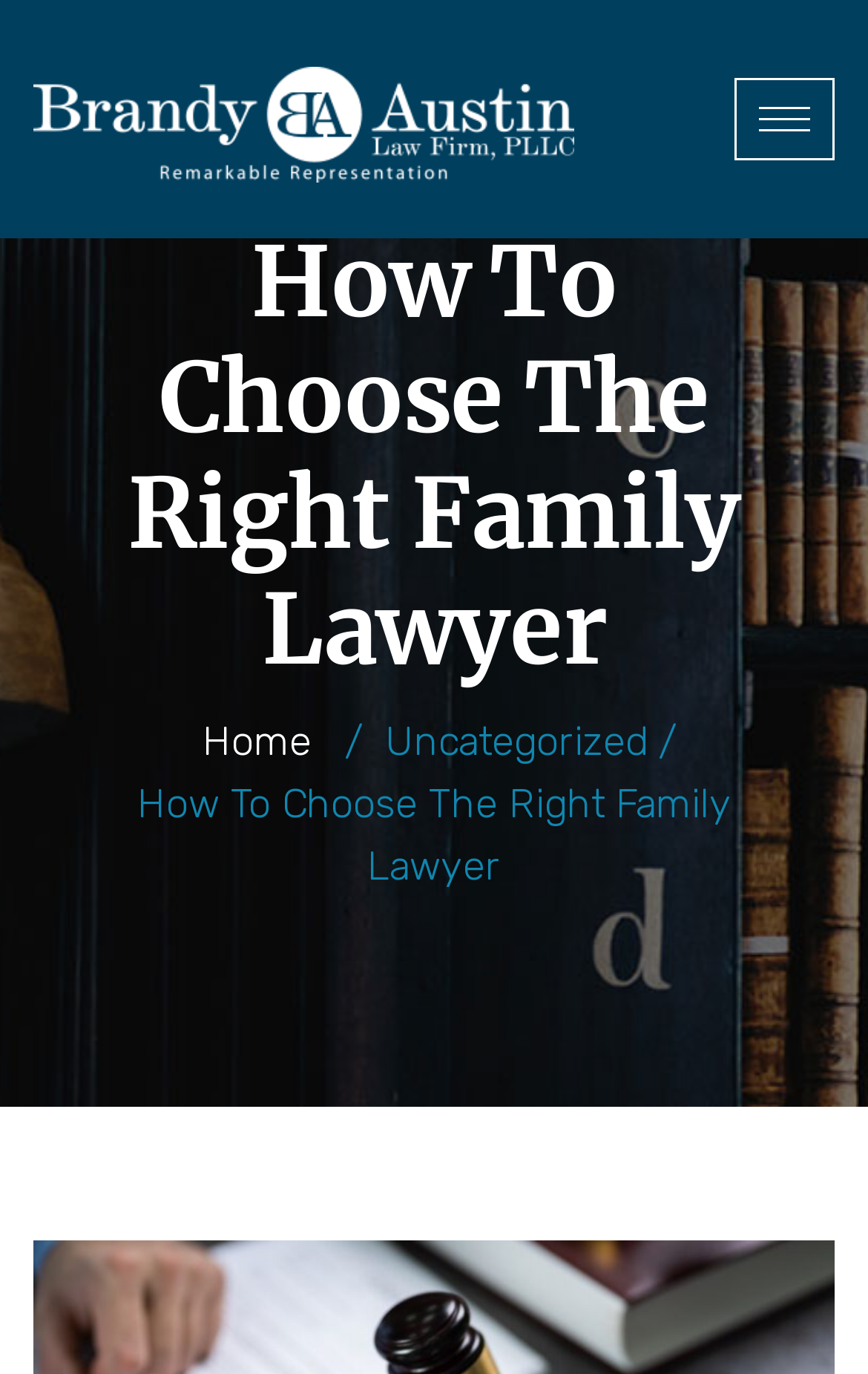Locate and extract the headline of this webpage.

How To Choose The Right Family Lawyer